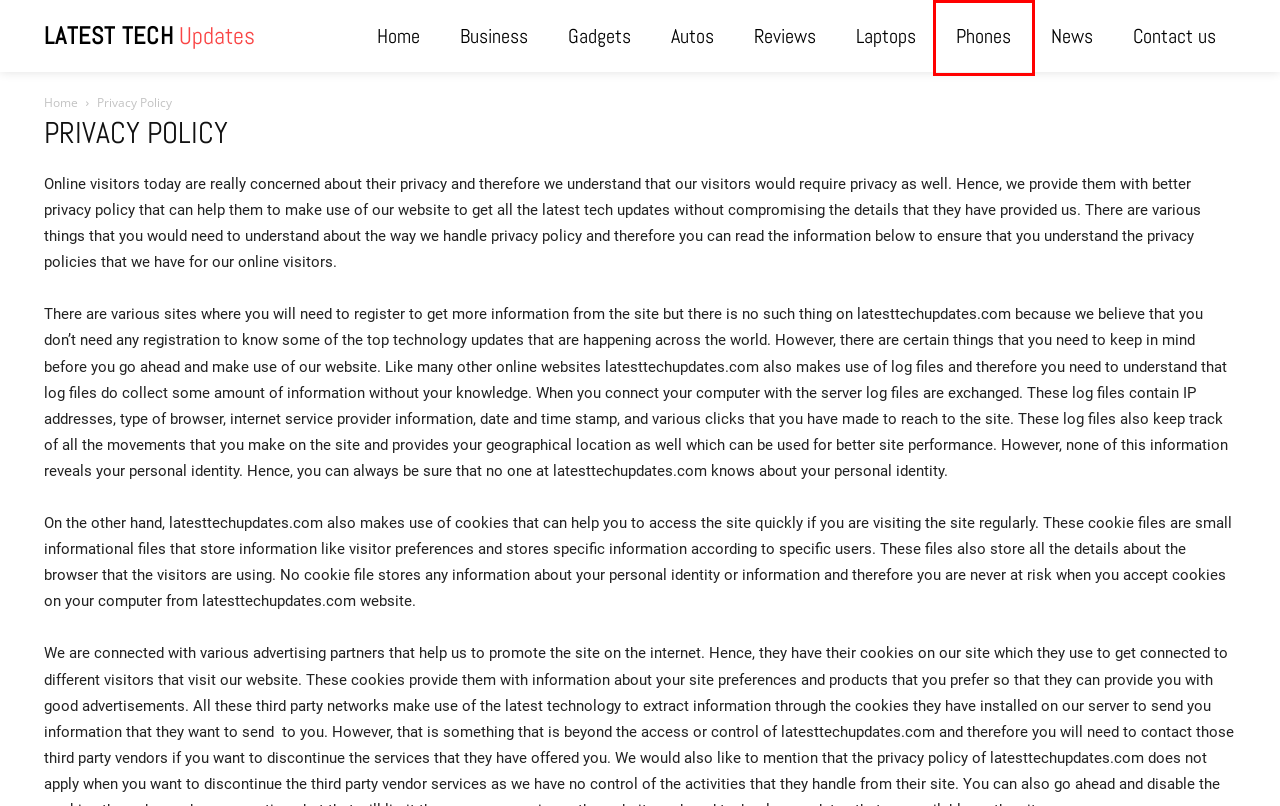Review the screenshot of a webpage containing a red bounding box around an element. Select the description that best matches the new webpage after clicking the highlighted element. The options are:
A. Contact us - Latest Tech Updates
B. Samsung Archives - Latest Tech Updates
C. Mobile Phones Archives - Latest Tech Updates
D. Autos Archives - Latest Tech Updates
E. Product Reviews Archives - Latest Tech Updates
F. Business Archives - Latest Tech Updates
G. Latest Tech Updates
H. My Blog

C